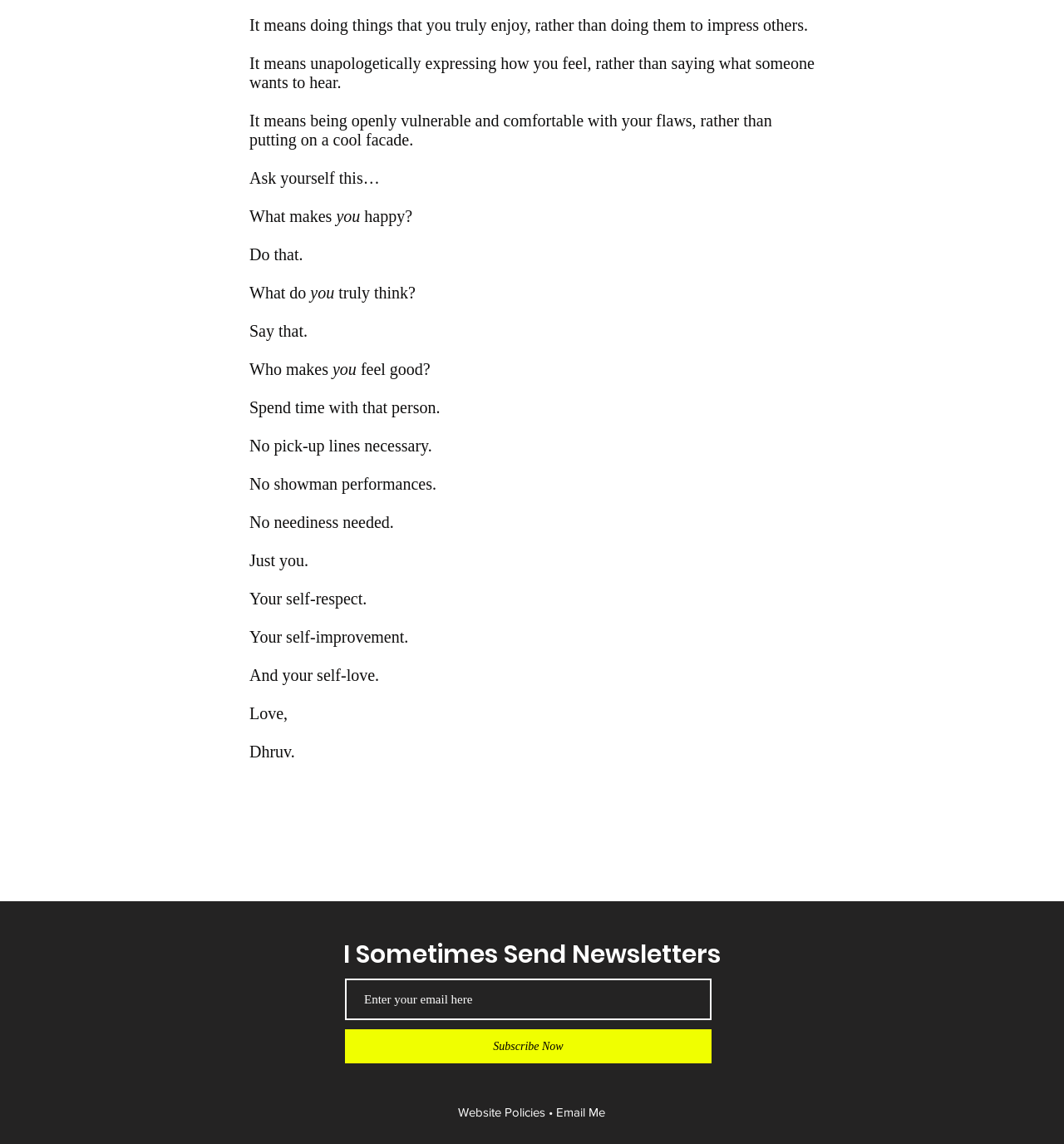What is the author's name?
Please craft a detailed and exhaustive response to the question.

The author's name is mentioned at the end of the webpage, in the quote 'Love, Dhruv.' This suggests that the author is Dhruv, and the webpage may be a personal blog or reflection of their thoughts and ideas.